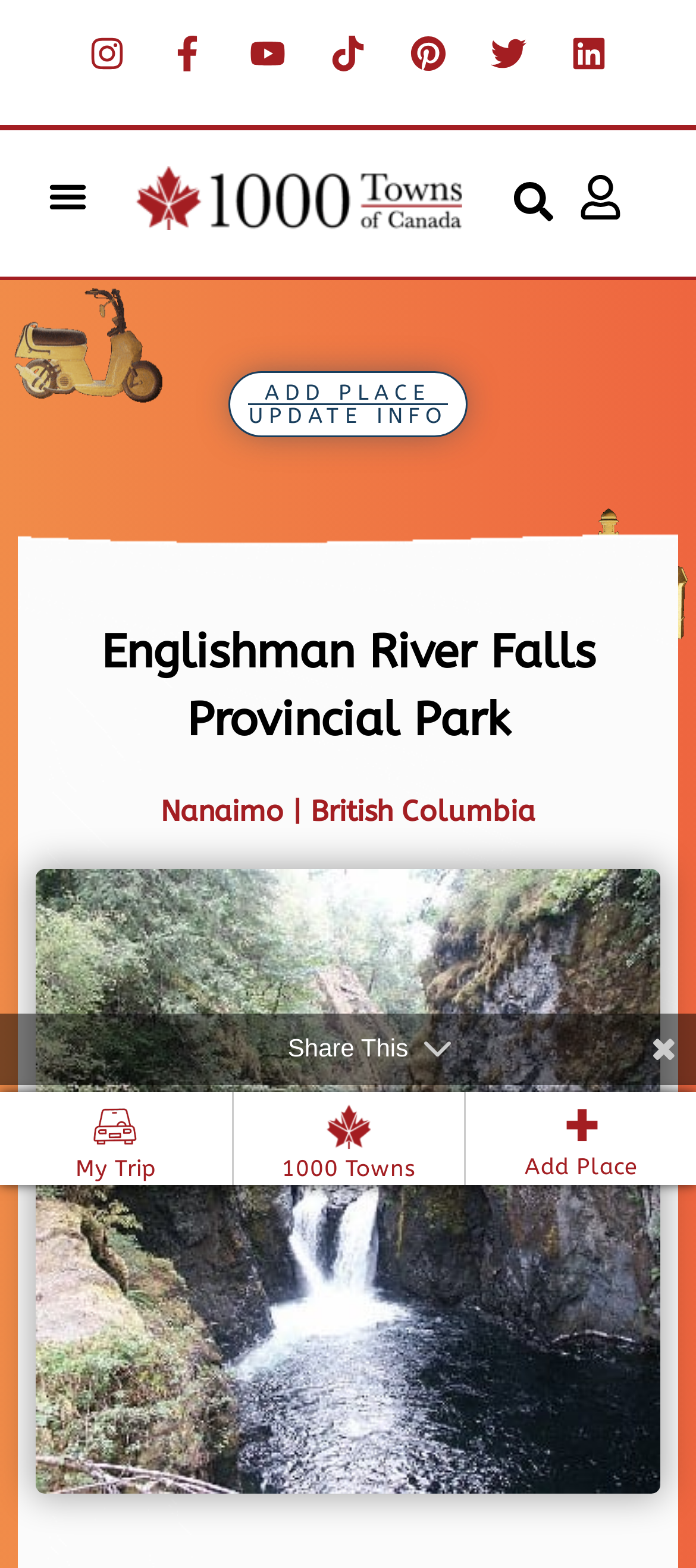Locate the bounding box coordinates of the area that needs to be clicked to fulfill the following instruction: "Open the menu". The coordinates should be in the format of four float numbers between 0 and 1, namely [left, top, right, bottom].

[0.054, 0.106, 0.139, 0.143]